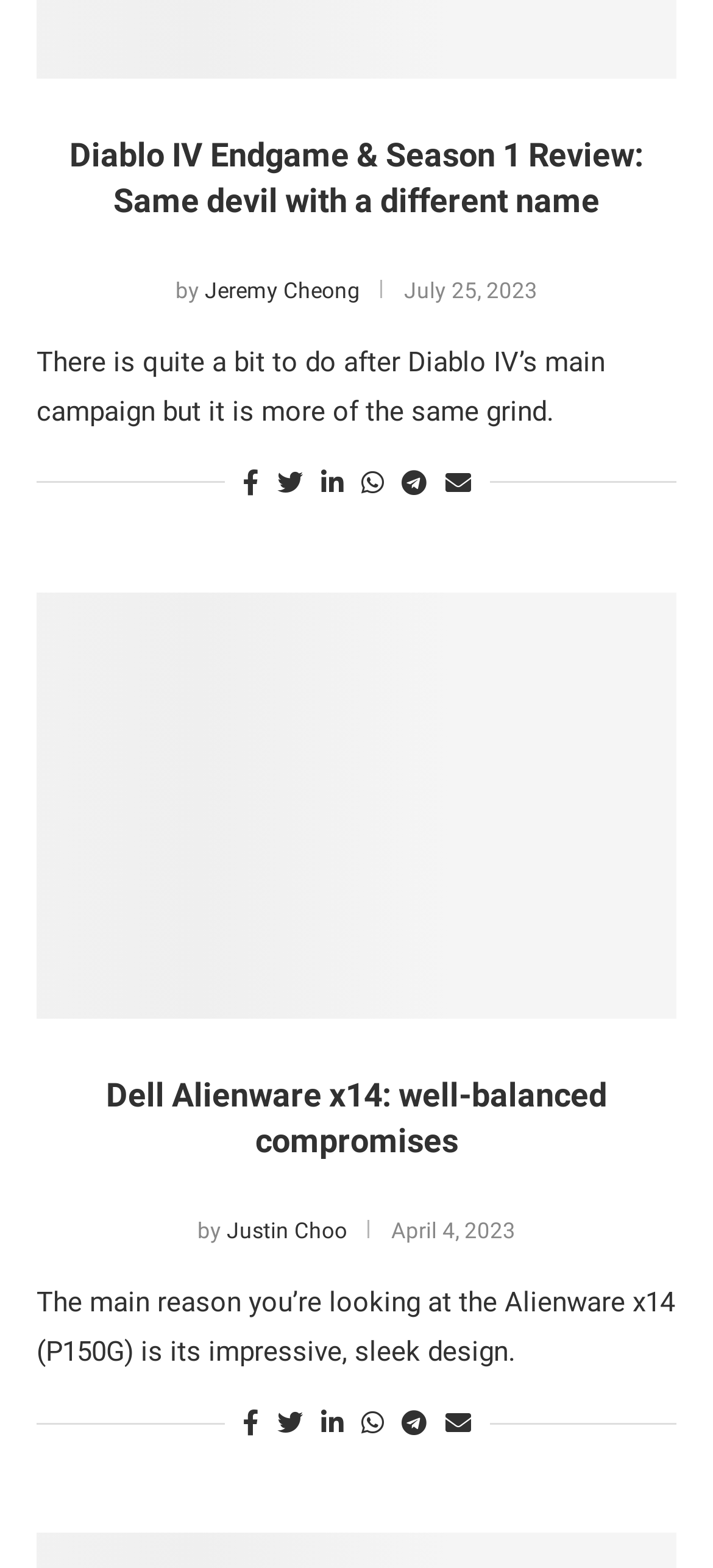Locate the bounding box coordinates of the element that should be clicked to execute the following instruction: "Read the article about Dell Alienware x14".

[0.051, 0.682, 0.949, 0.741]